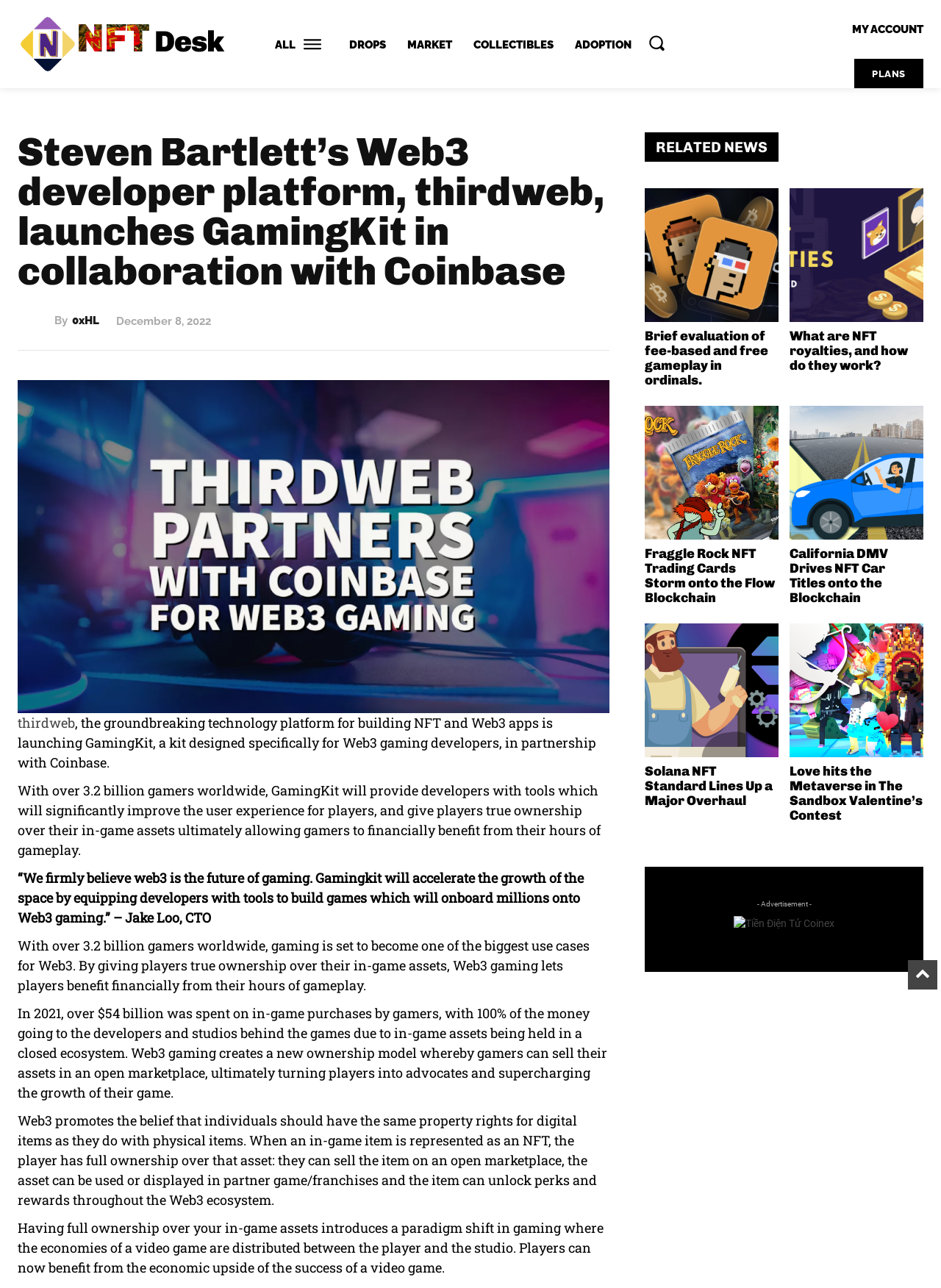What is the name of the platform launching GamingKit?
Your answer should be a single word or phrase derived from the screenshot.

thirdweb